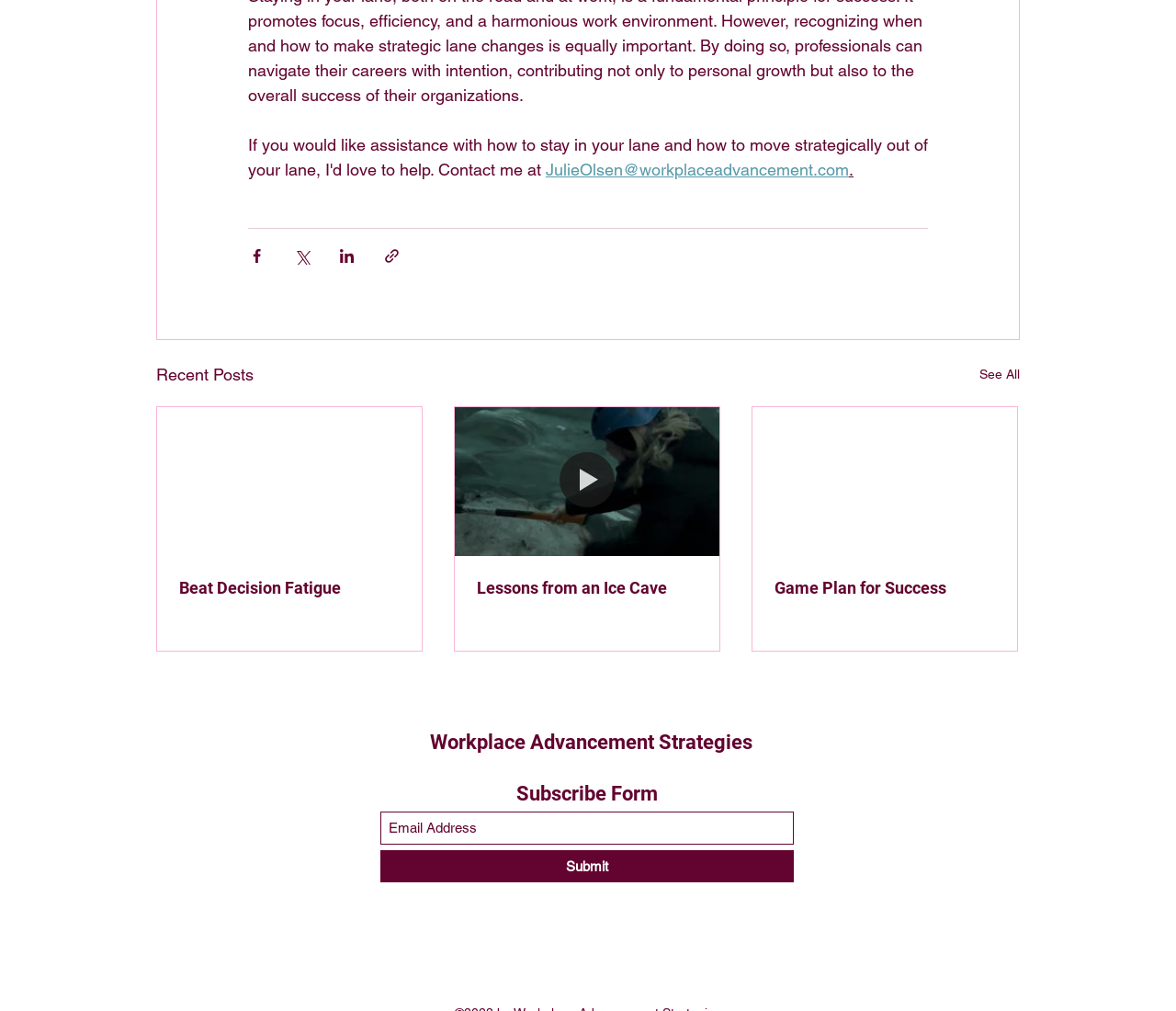Please find the bounding box coordinates of the element that must be clicked to perform the given instruction: "Visit Workplace Advancement Strategies". The coordinates should be four float numbers from 0 to 1, i.e., [left, top, right, bottom].

[0.365, 0.723, 0.639, 0.745]